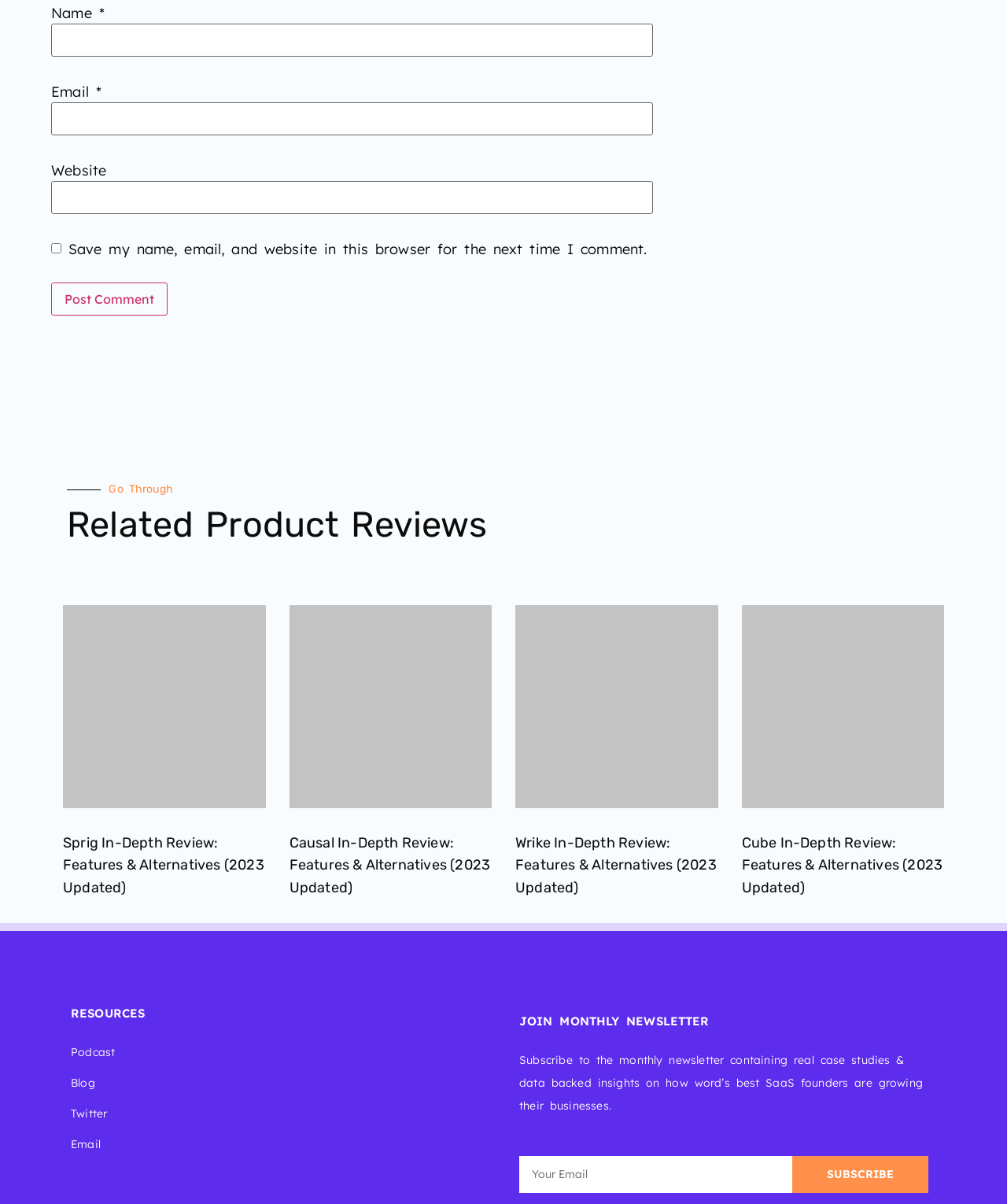Provide the bounding box coordinates of the HTML element this sentence describes: "parent_node: Name * name="author"". The bounding box coordinates consist of four float numbers between 0 and 1, i.e., [left, top, right, bottom].

[0.051, 0.02, 0.648, 0.047]